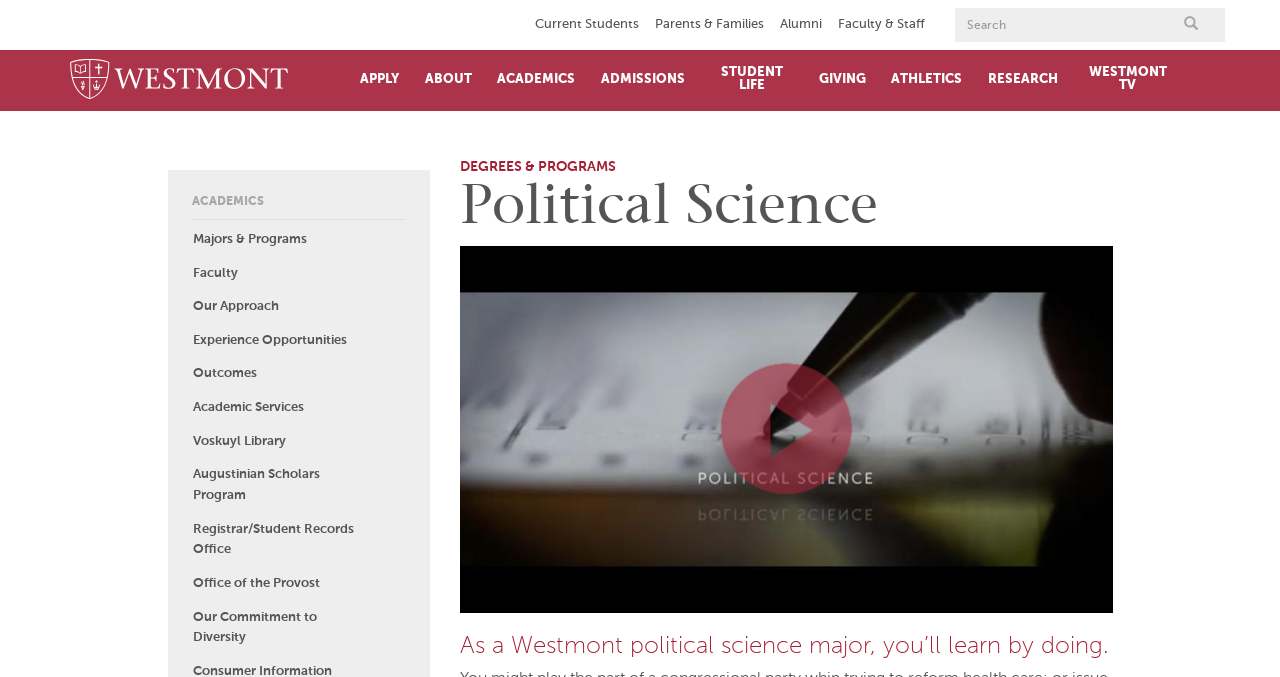Identify the bounding box of the UI component described as: "Office of the Provost".

[0.131, 0.822, 0.336, 0.872]